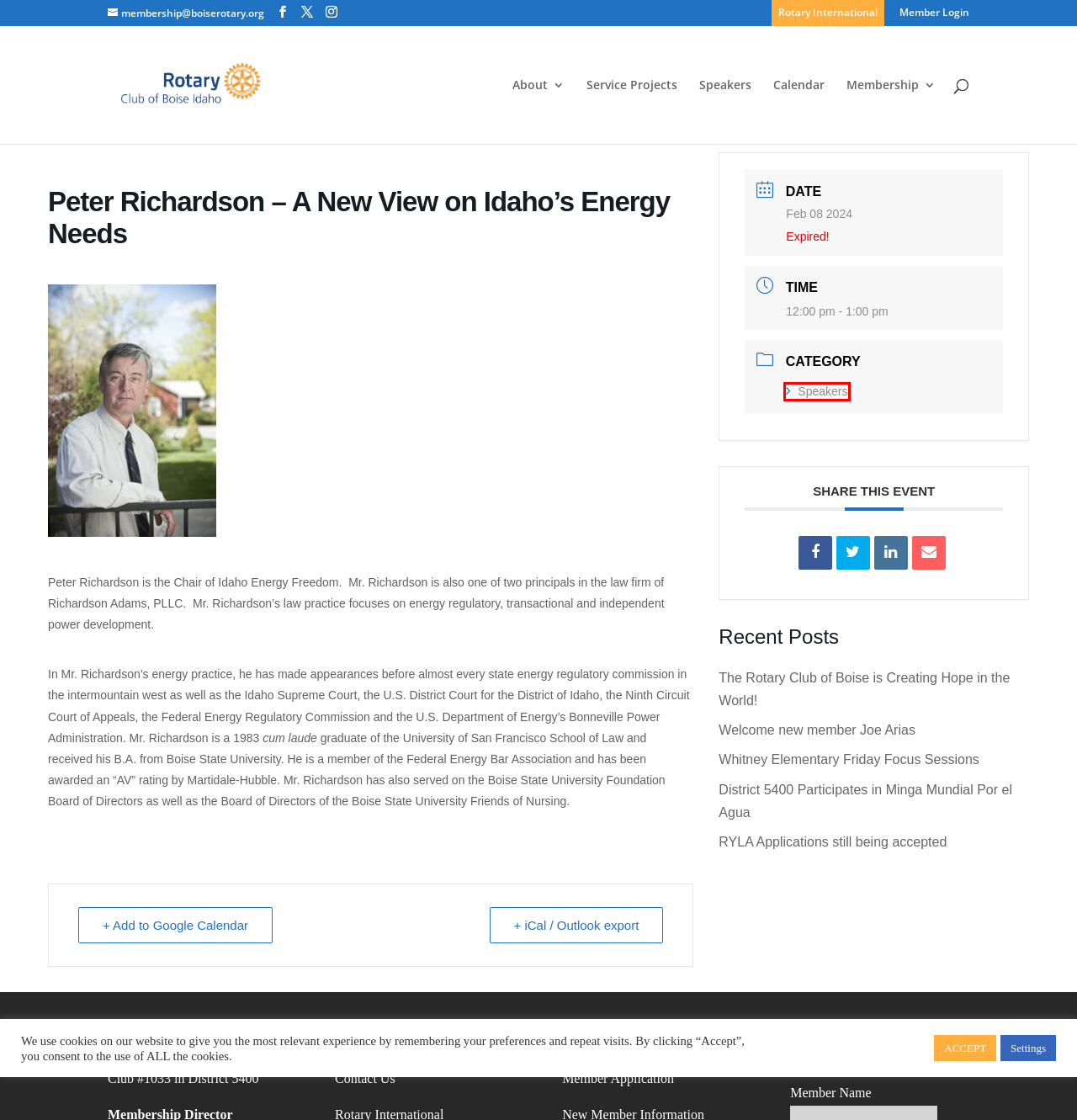Review the screenshot of a webpage that includes a red bounding box. Choose the webpage description that best matches the new webpage displayed after clicking the element within the bounding box. Here are the candidates:
A. RYLA Applications still being accepted | Rotary Club of Boise
B. District 5400 Participates in Minga Mundial Por el Agua | Rotary Club of Boise
C. Calendar | Rotary Club of Boise
D. Welcome new member Joe Arias | Rotary Club of Boise
E. Whitney Elementary Friday Focus Sessions | Rotary Club of Boise
F. Service Projects | Rotary Club of Boise
G. Speakers | Rotary Club of Boise
H. ClubRunner Azure Login Page

G